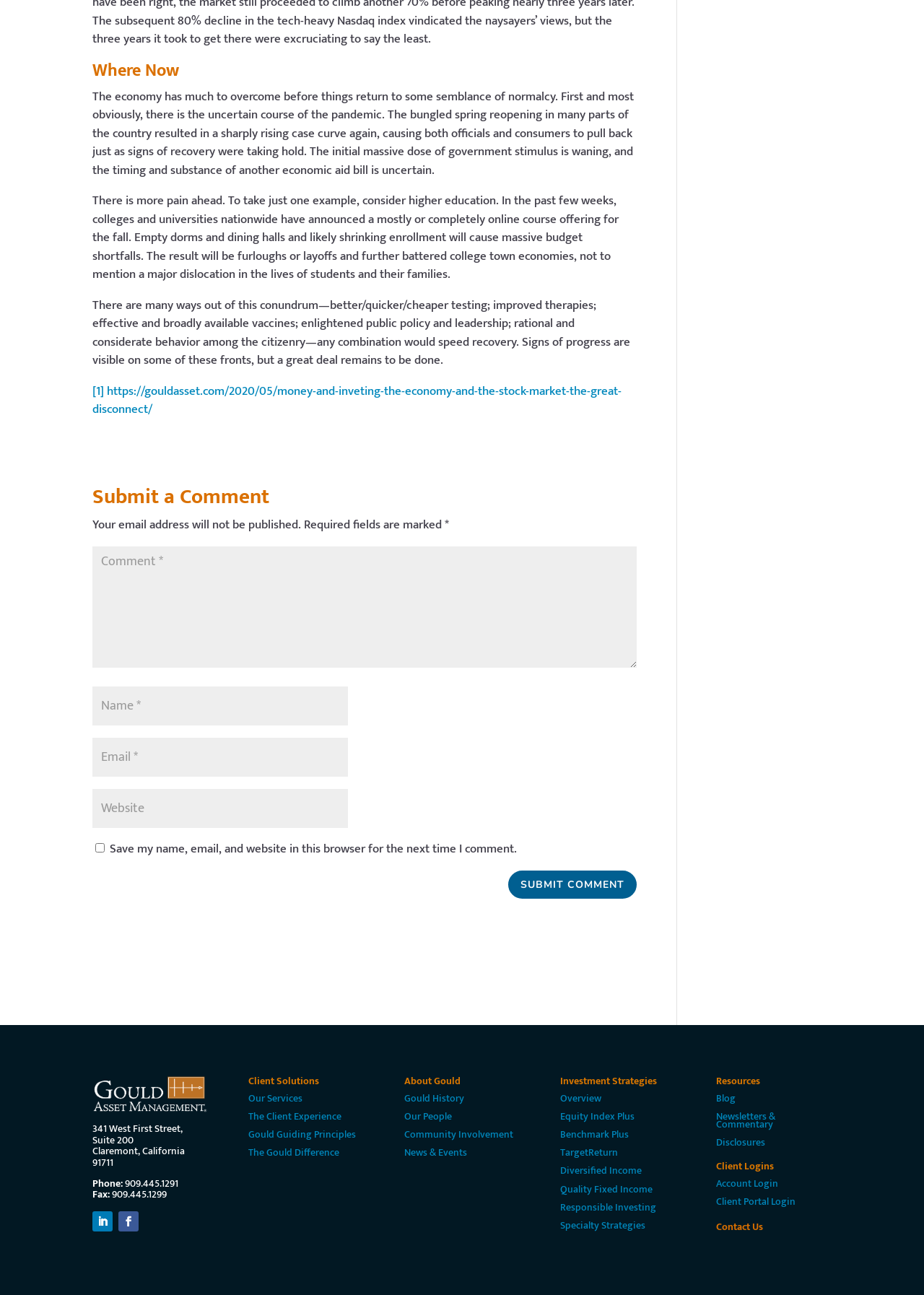Given the description of the UI element: "Contact Us", predict the bounding box coordinates in the form of [left, top, right, bottom], with each value being a float between 0 and 1.

[0.775, 0.941, 0.826, 0.954]